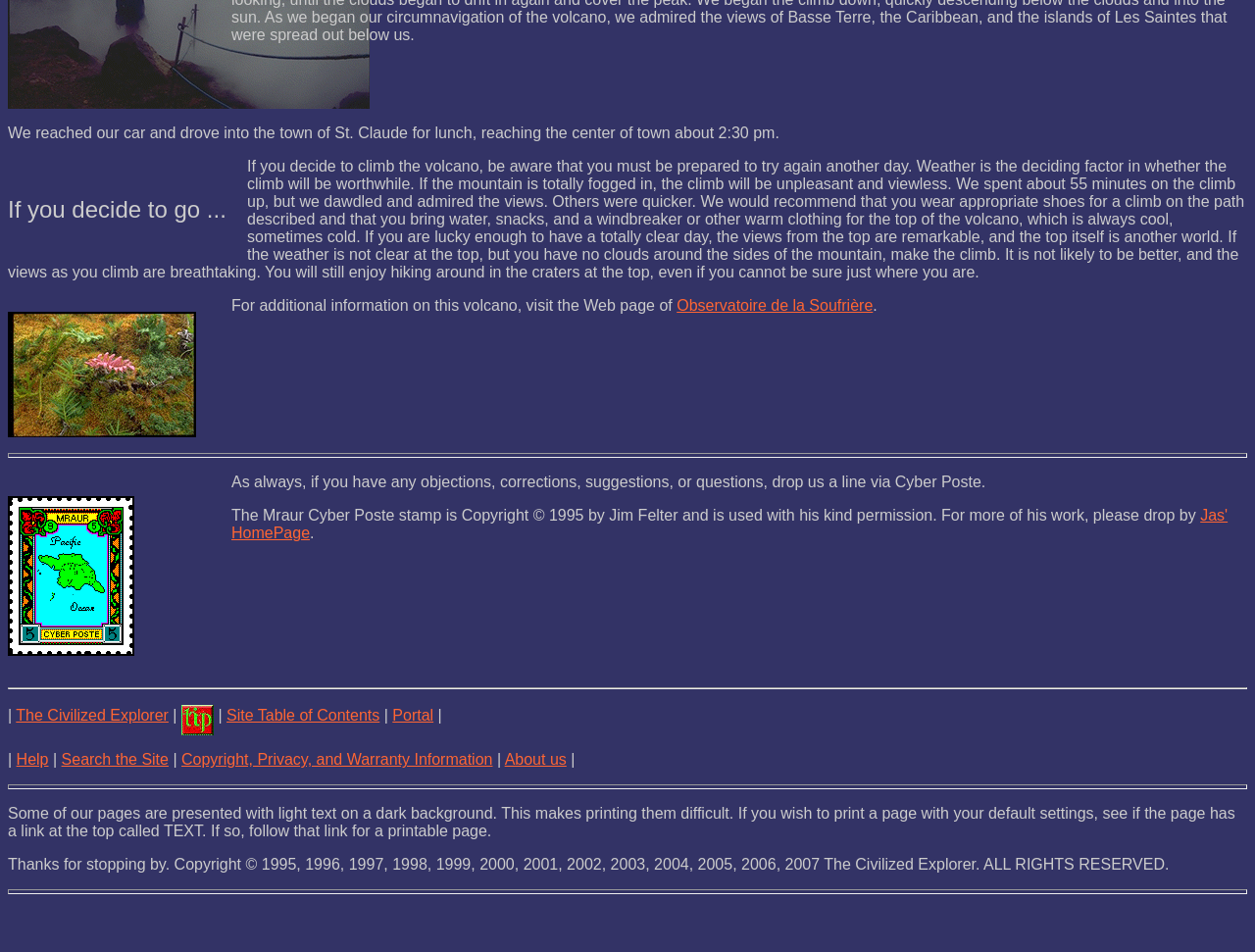Show the bounding box coordinates of the region that should be clicked to follow the instruction: "check The Civilized Explorer."

[0.013, 0.742, 0.134, 0.76]